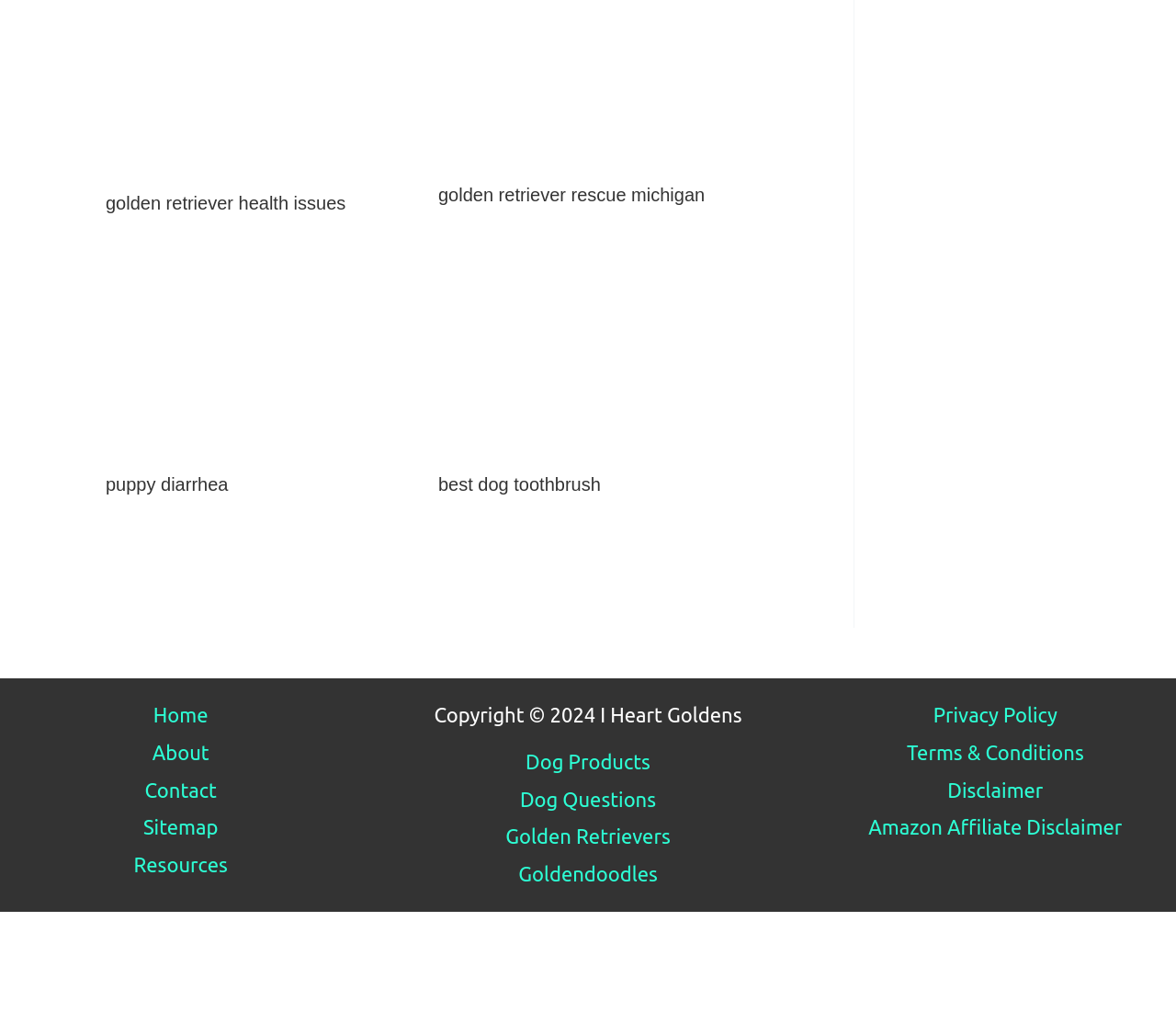Please answer the following question using a single word or phrase: 
What is the topic of the second article?

Golden Retriever Rescue Michigan